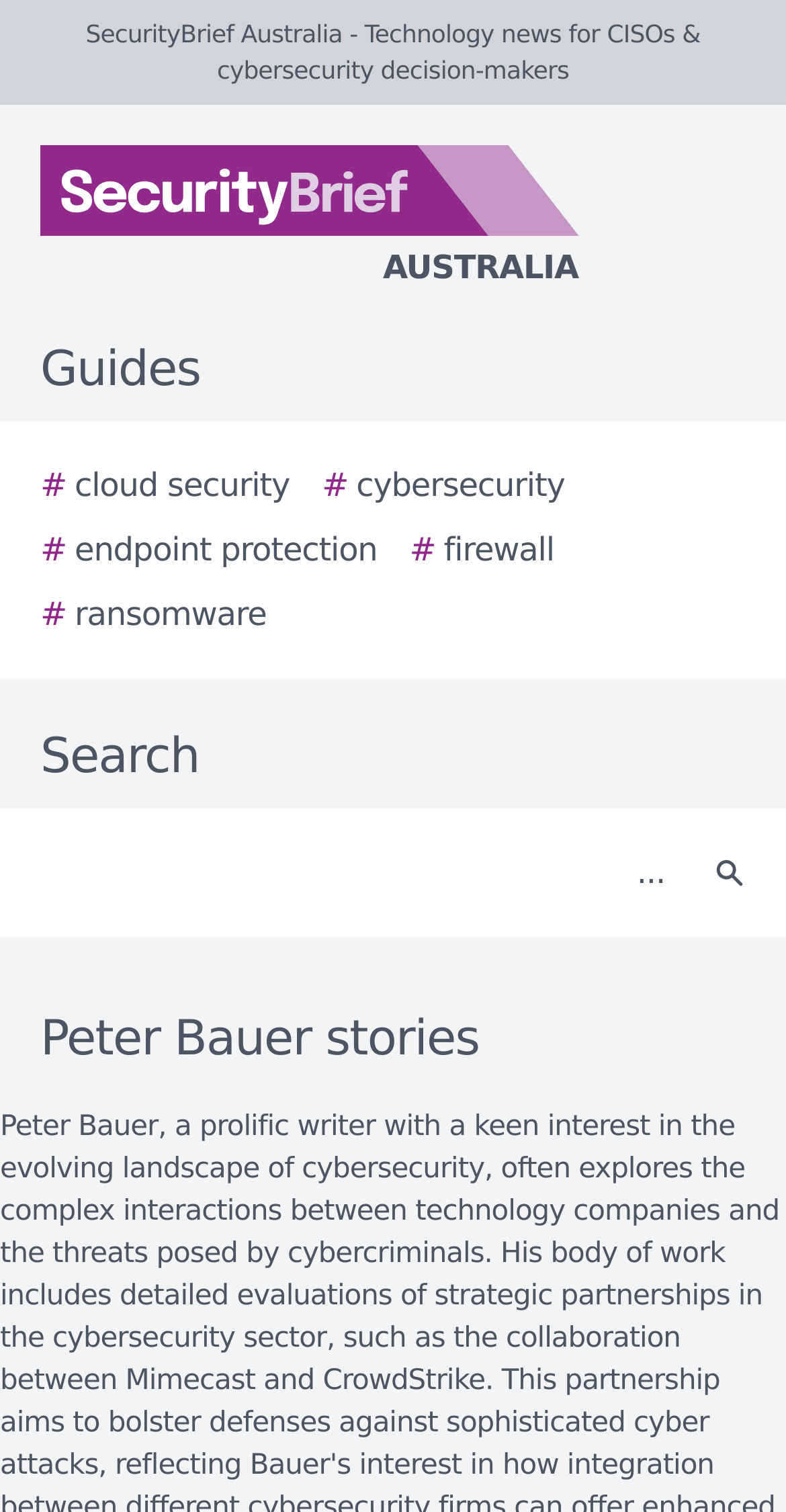Determine the bounding box coordinates for the UI element with the following description: "Twitter". The coordinates should be four float numbers between 0 and 1, represented as [left, top, right, bottom].

None